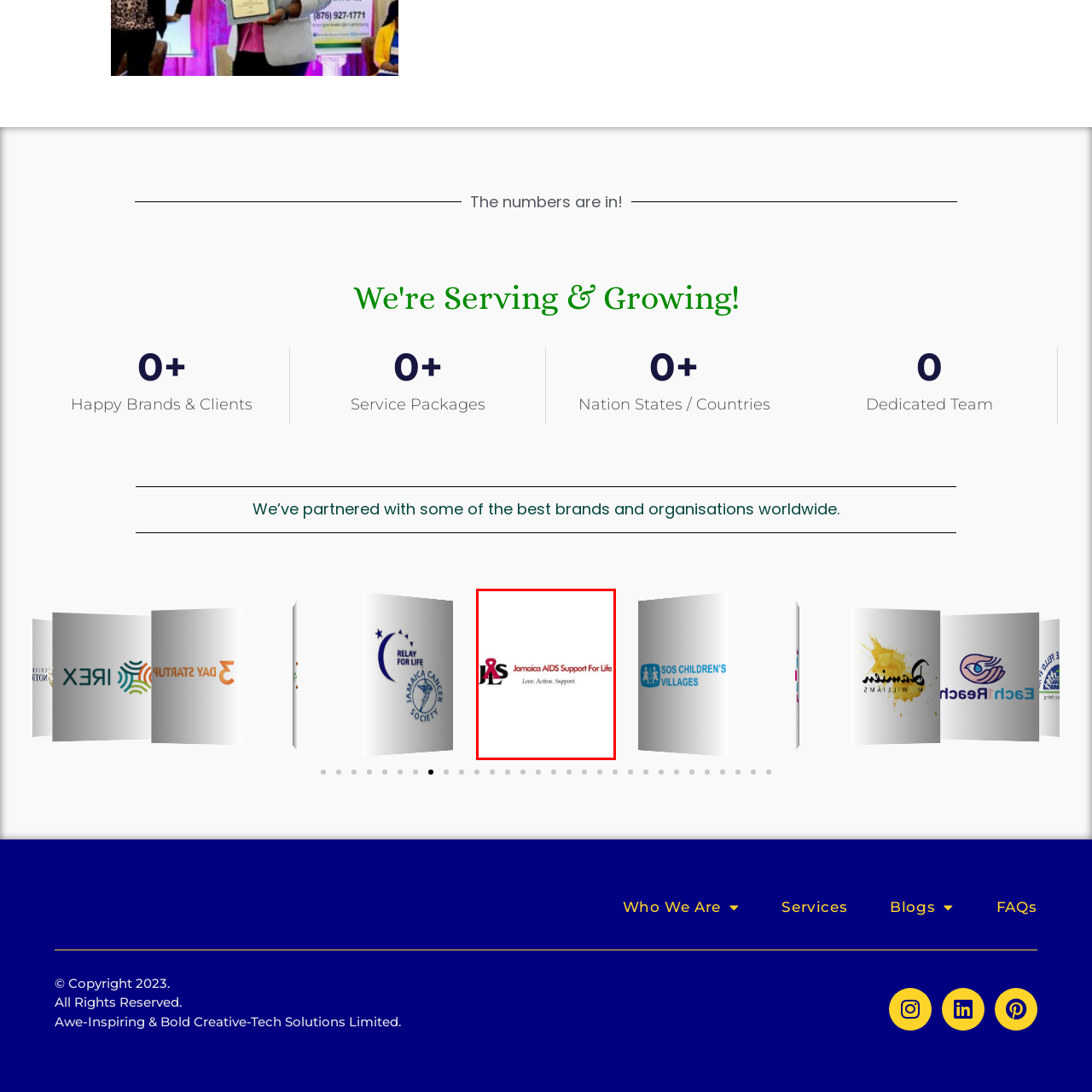What is the tagline of JASL? Focus on the image highlighted by the red bounding box and respond with a single word or a brief phrase.

Love. Action. Support.